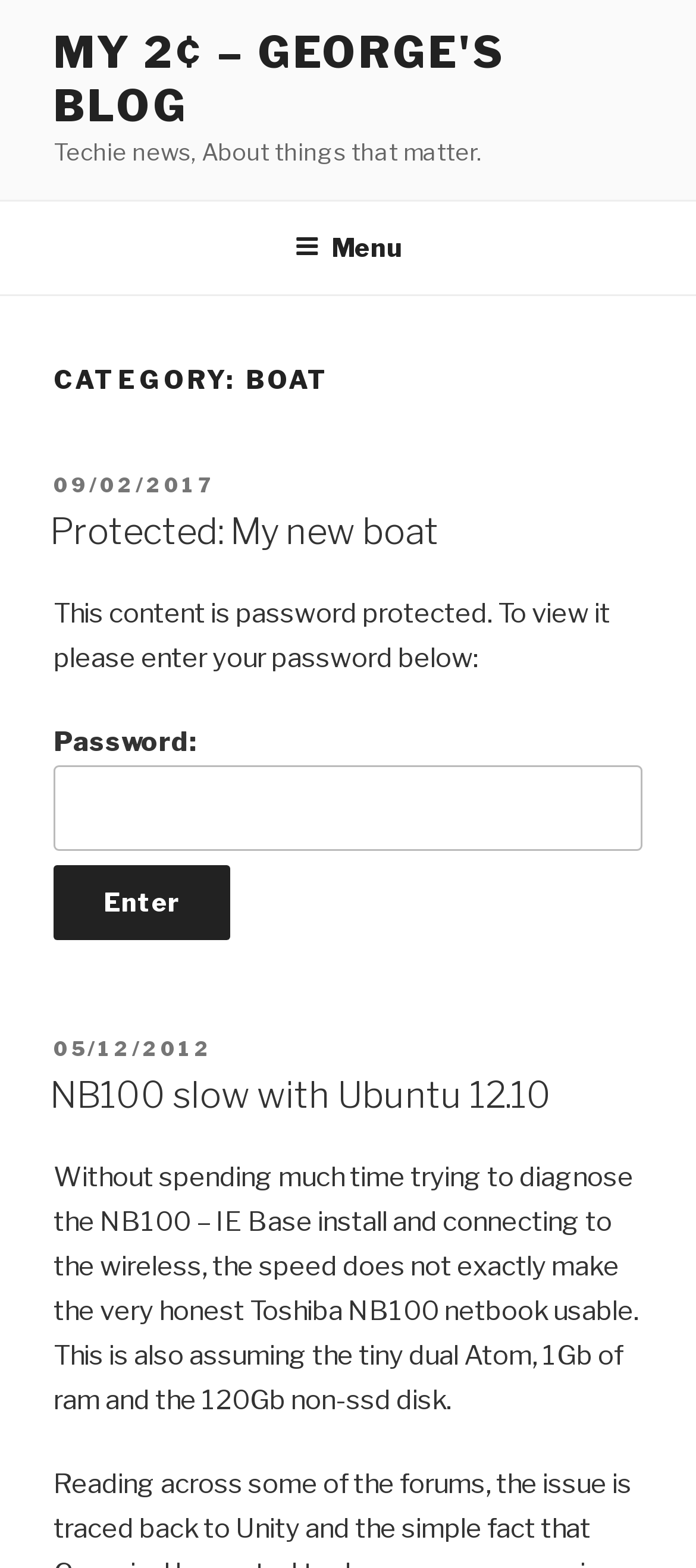Please specify the bounding box coordinates of the element that should be clicked to execute the given instruction: 'Enter password'. Ensure the coordinates are four float numbers between 0 and 1, expressed as [left, top, right, bottom].

[0.077, 0.488, 0.923, 0.543]